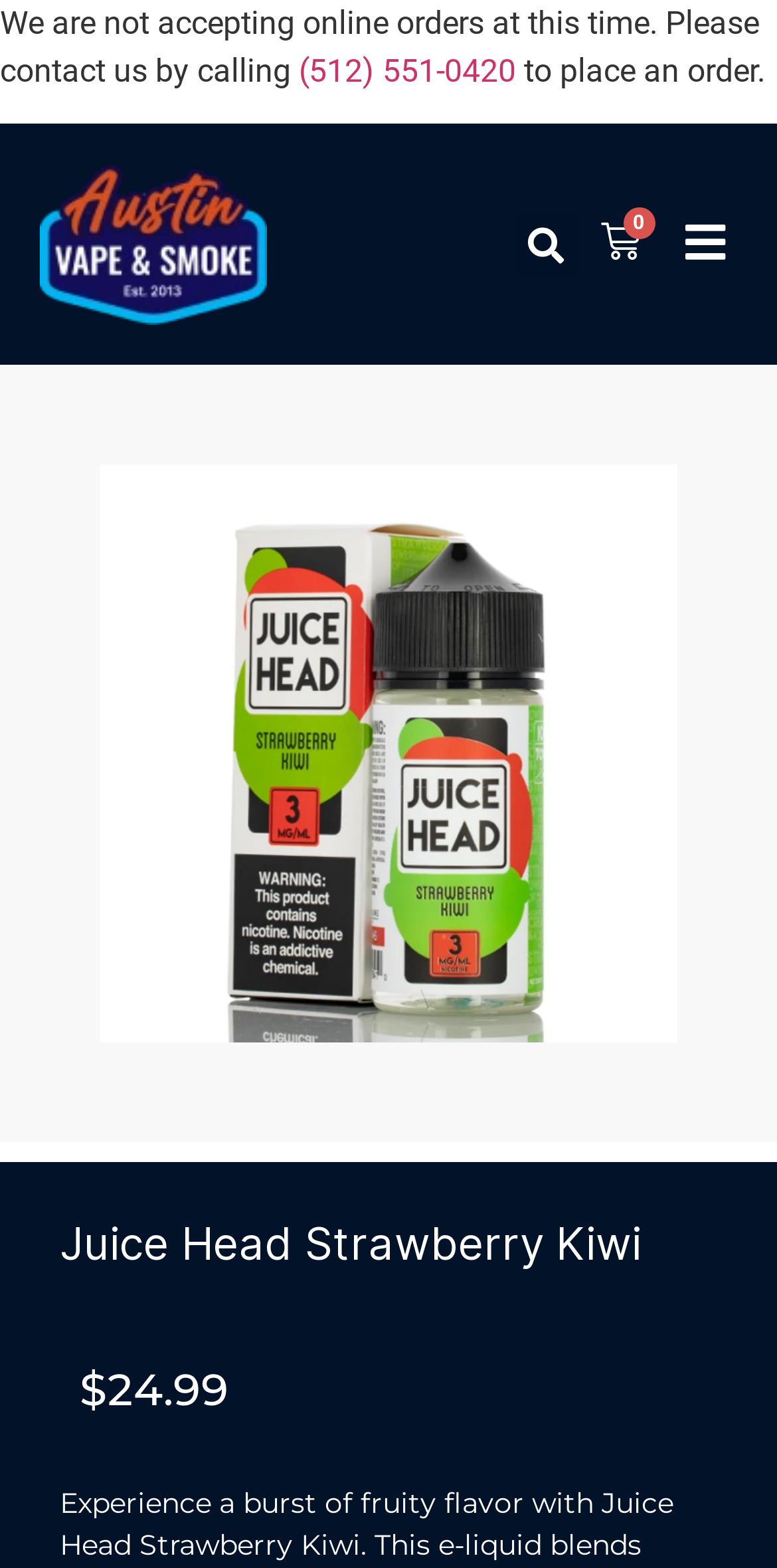Please specify the bounding box coordinates for the clickable region that will help you carry out the instruction: "Login to account".

[0.377, 0.539, 0.623, 0.591]